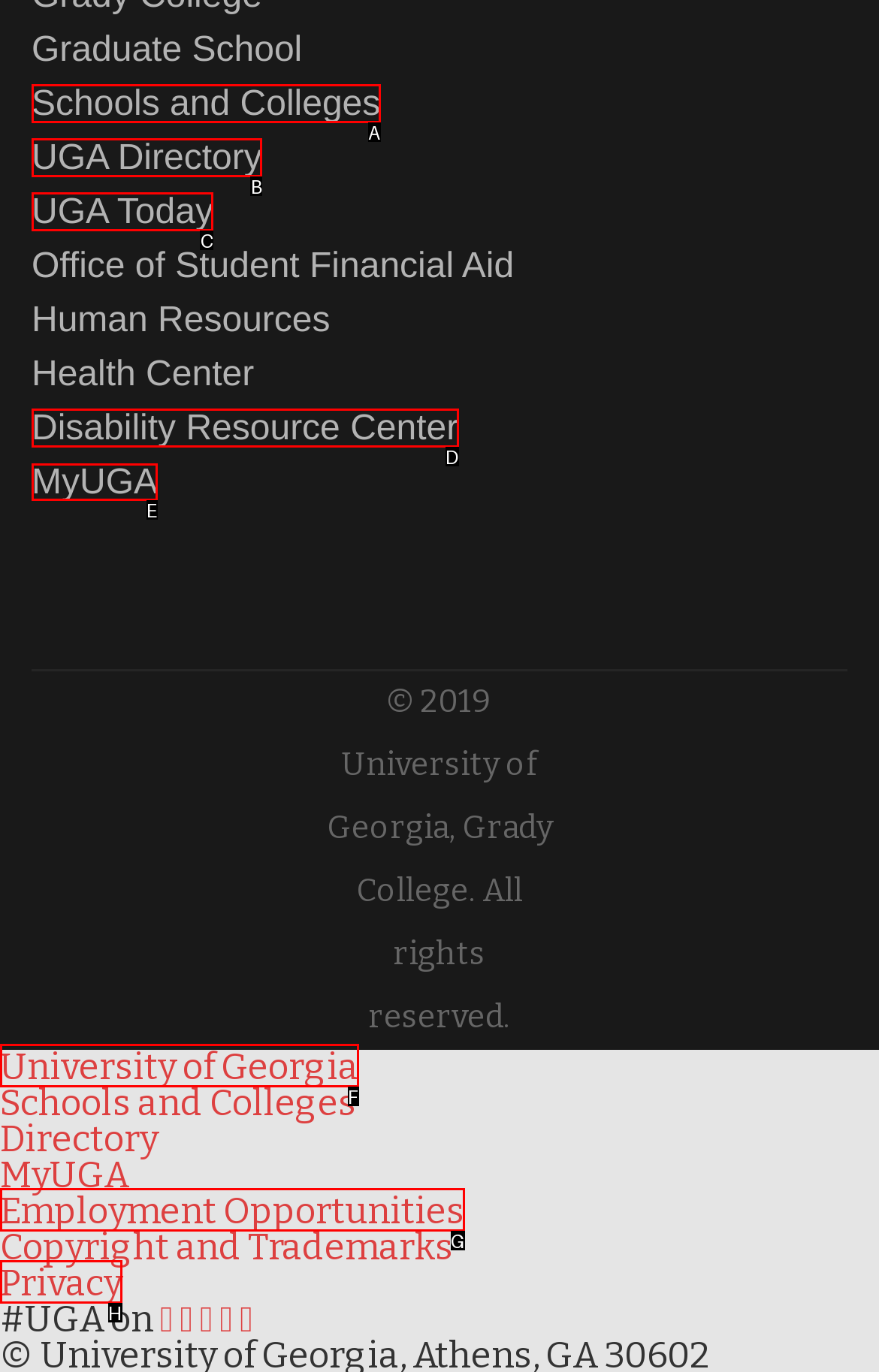Select the letter associated with the UI element you need to click to perform the following action: log in to MyUGA
Reply with the correct letter from the options provided.

E